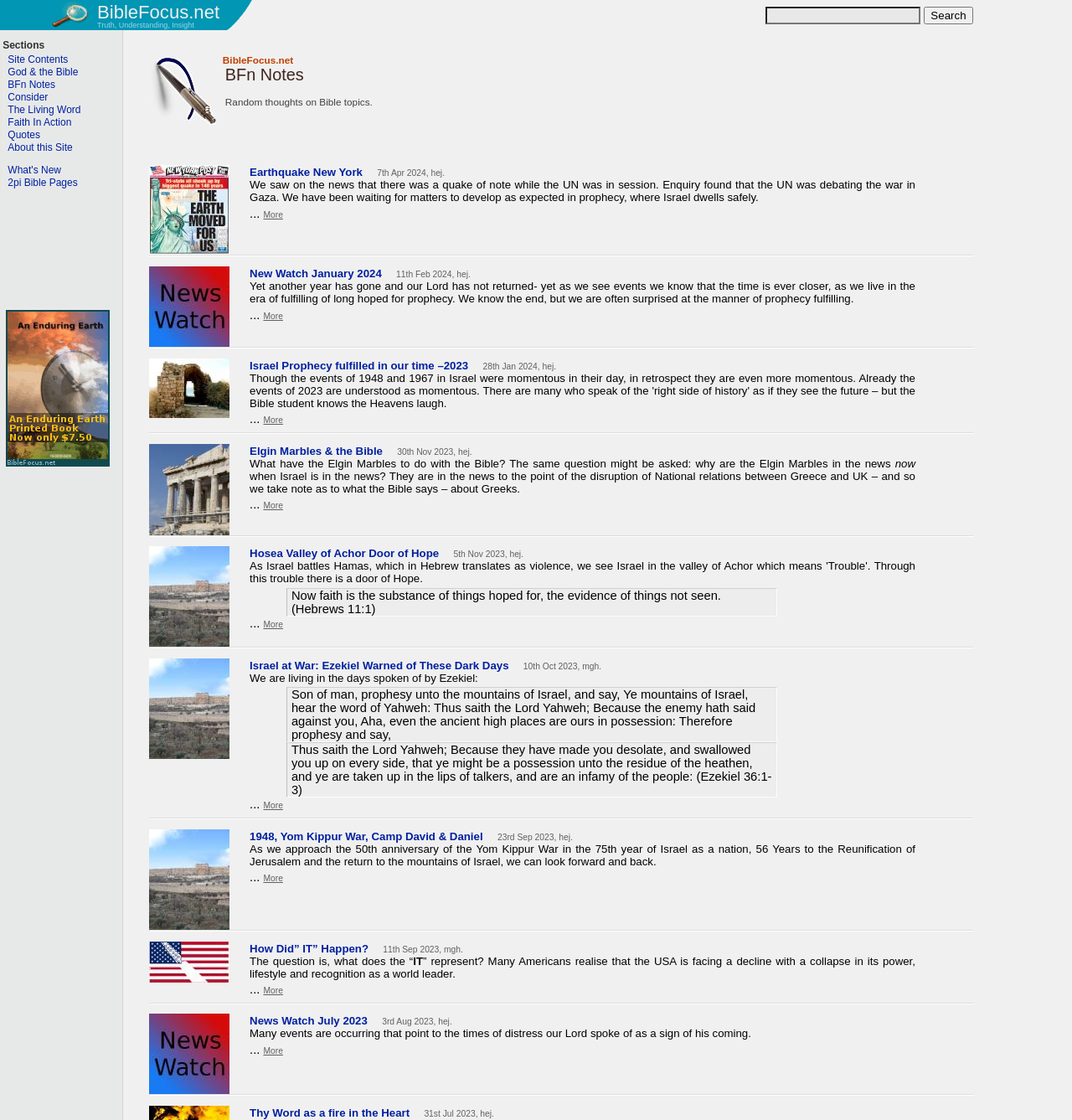Based on the description "2pi Bible Pages", find the bounding box of the specified UI element.

[0.0, 0.158, 0.114, 0.169]